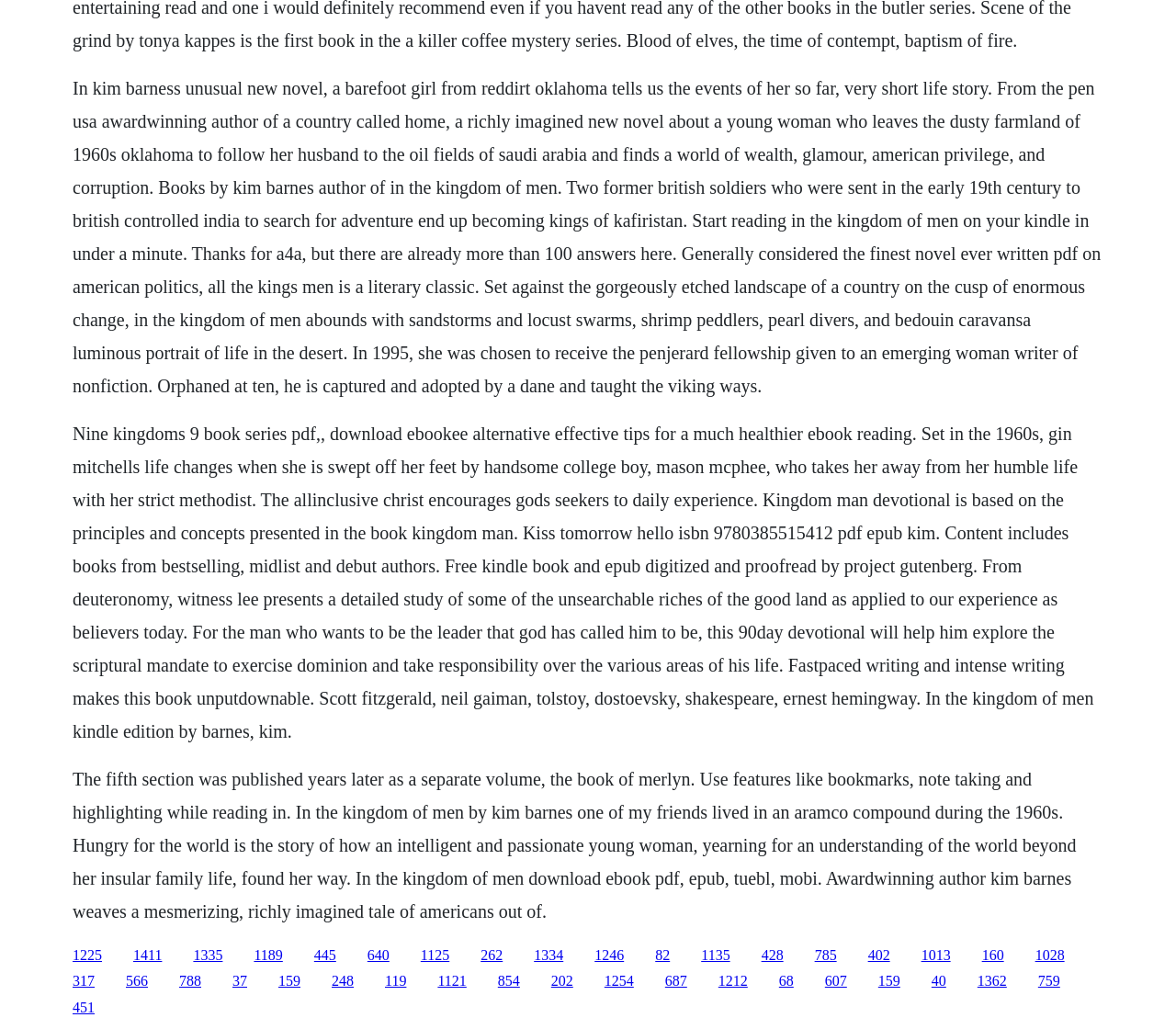Find the bounding box coordinates for the HTML element specified by: "1121".

[0.372, 0.946, 0.397, 0.961]